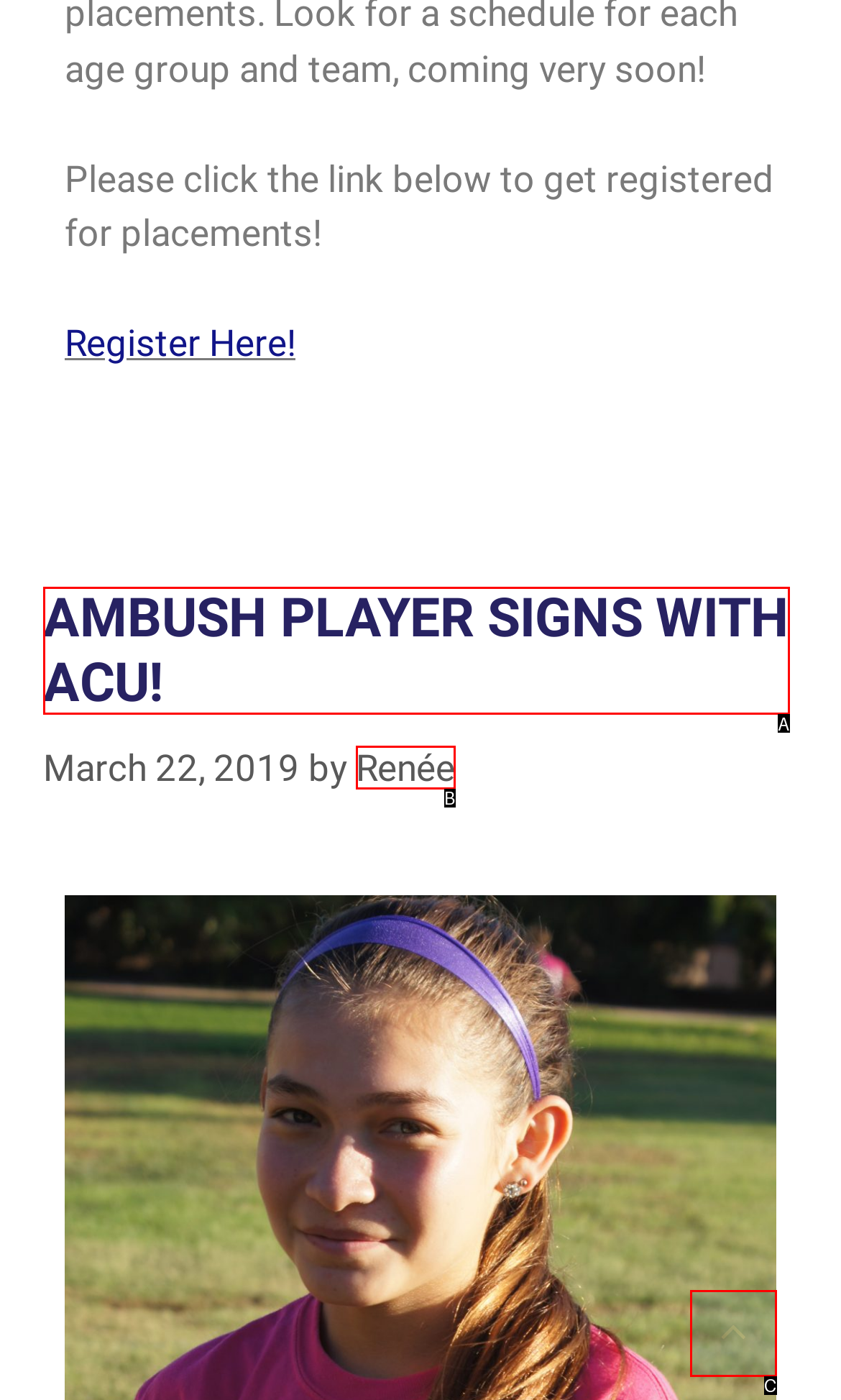Which HTML element matches the description: Renée the best? Answer directly with the letter of the chosen option.

B